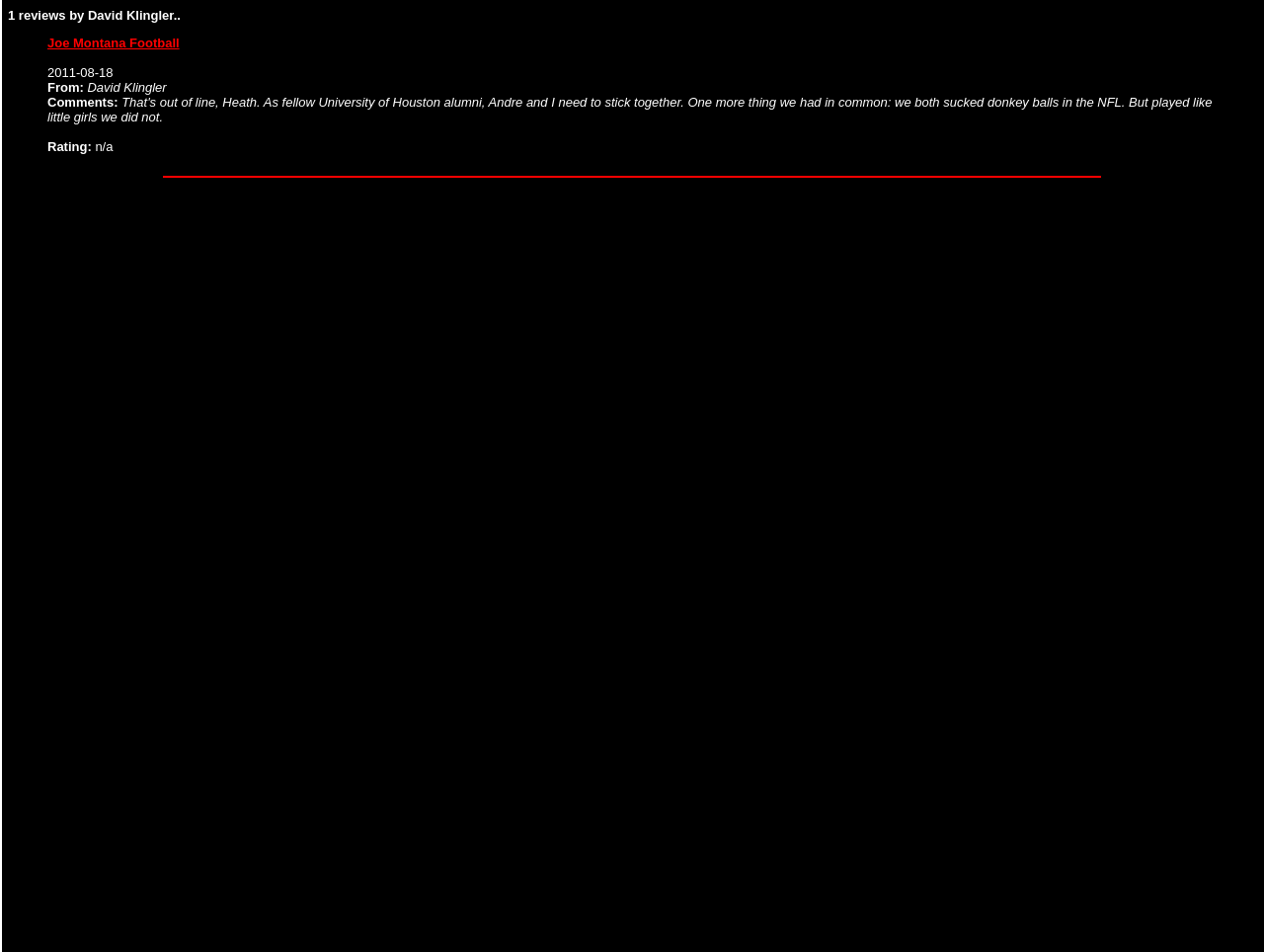Based on the image, please respond to the question with as much detail as possible:
What is the date of the review?

The date of the review can be found by looking at the text '2011-08-18' inside the blockquote element, which is located below the text '1 reviews by David Klingler..'.